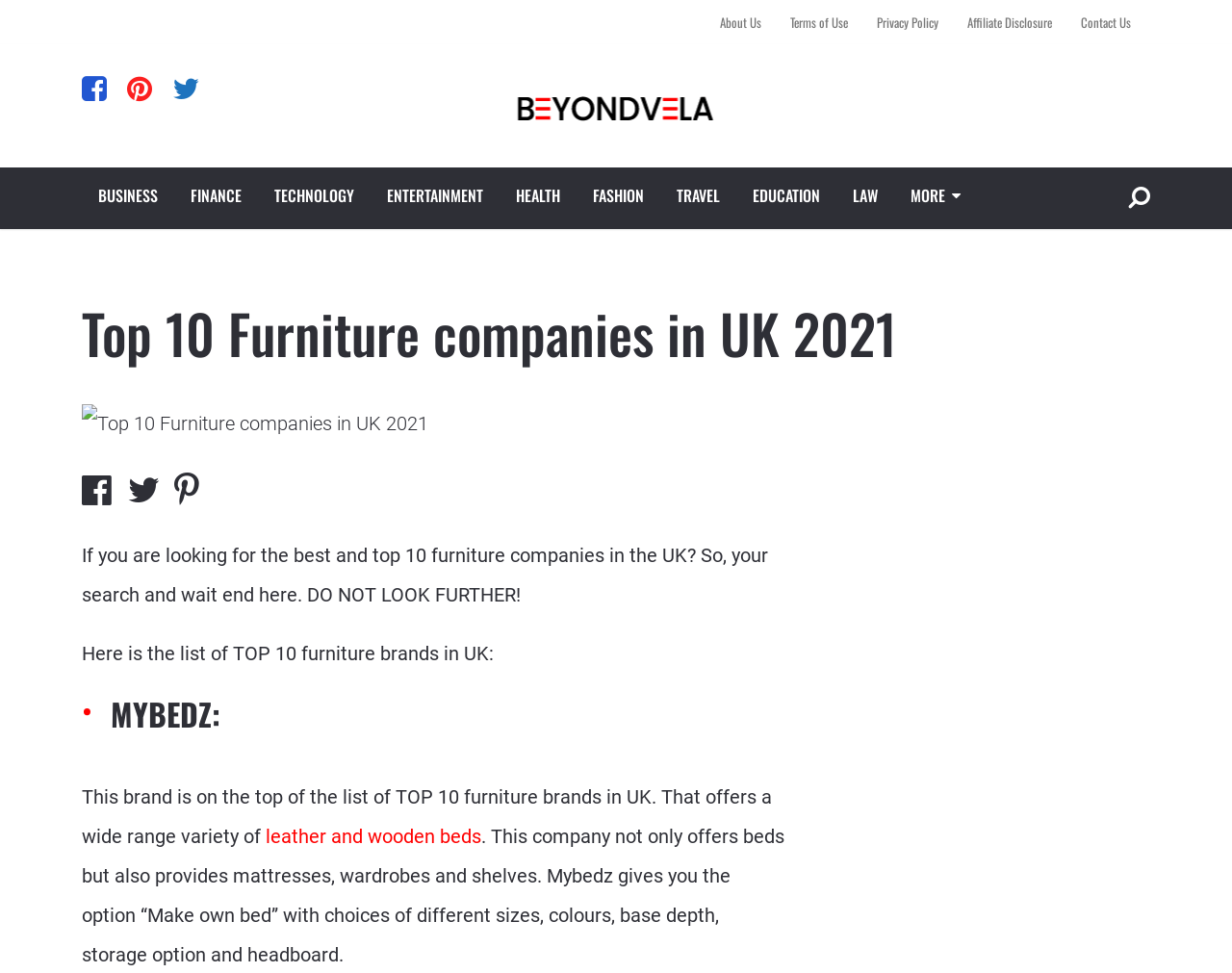Answer this question using a single word or a brief phrase:
What is the top furniture brand in the UK?

MYBEDZ